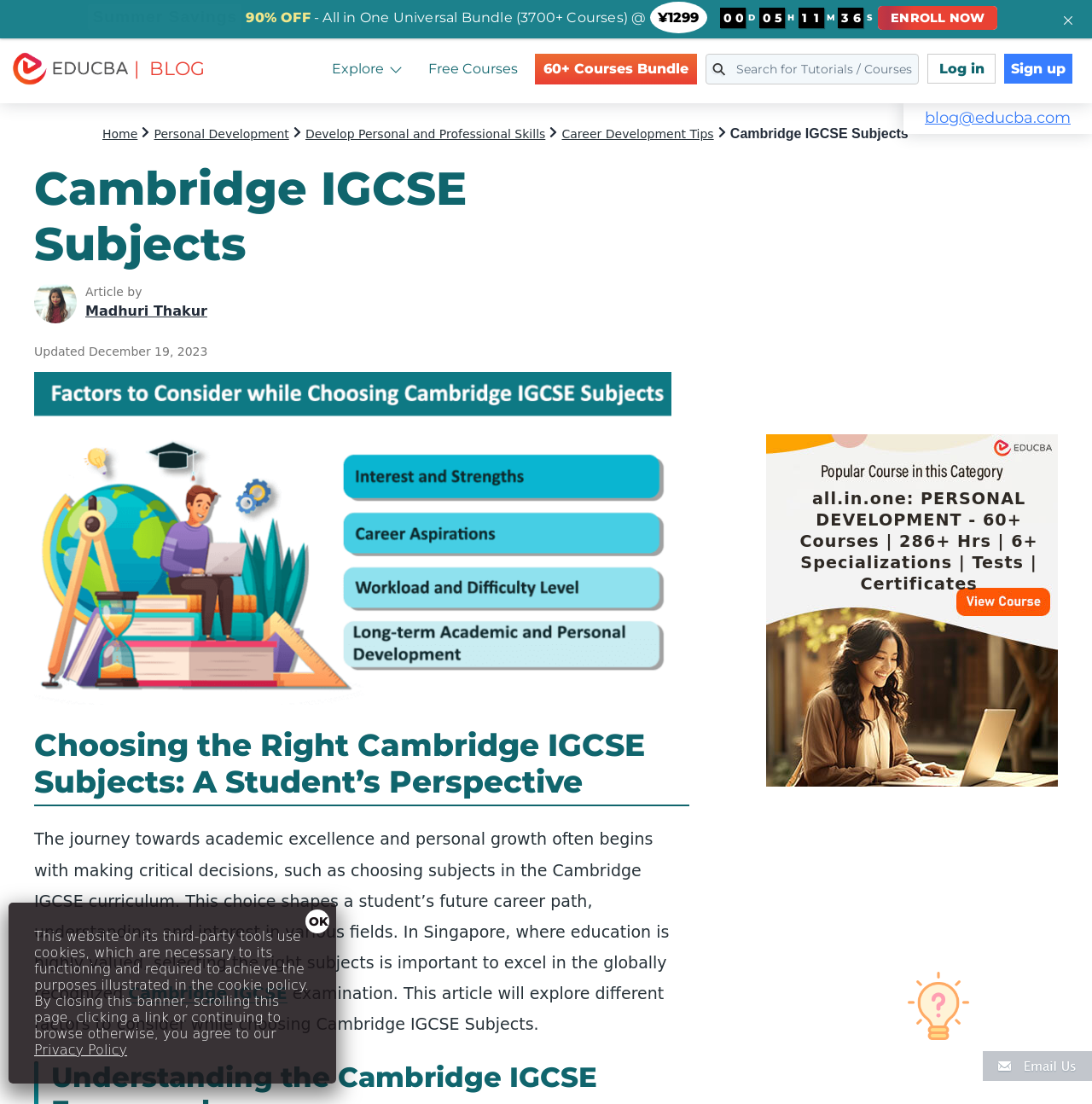Kindly provide the bounding box coordinates of the section you need to click on to fulfill the given instruction: "Search for tutorials or courses".

[0.646, 0.048, 0.842, 0.076]